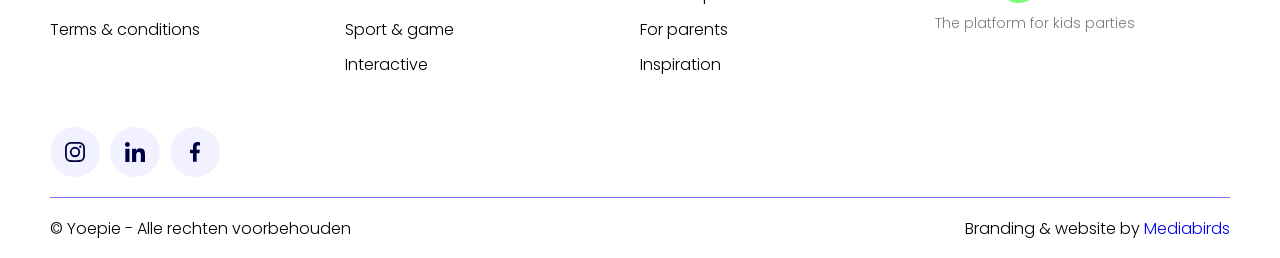Determine the bounding box coordinates for the area that needs to be clicked to fulfill this task: "Go to For parents". The coordinates must be given as four float numbers between 0 and 1, i.e., [left, top, right, bottom].

[0.5, 0.067, 0.73, 0.164]